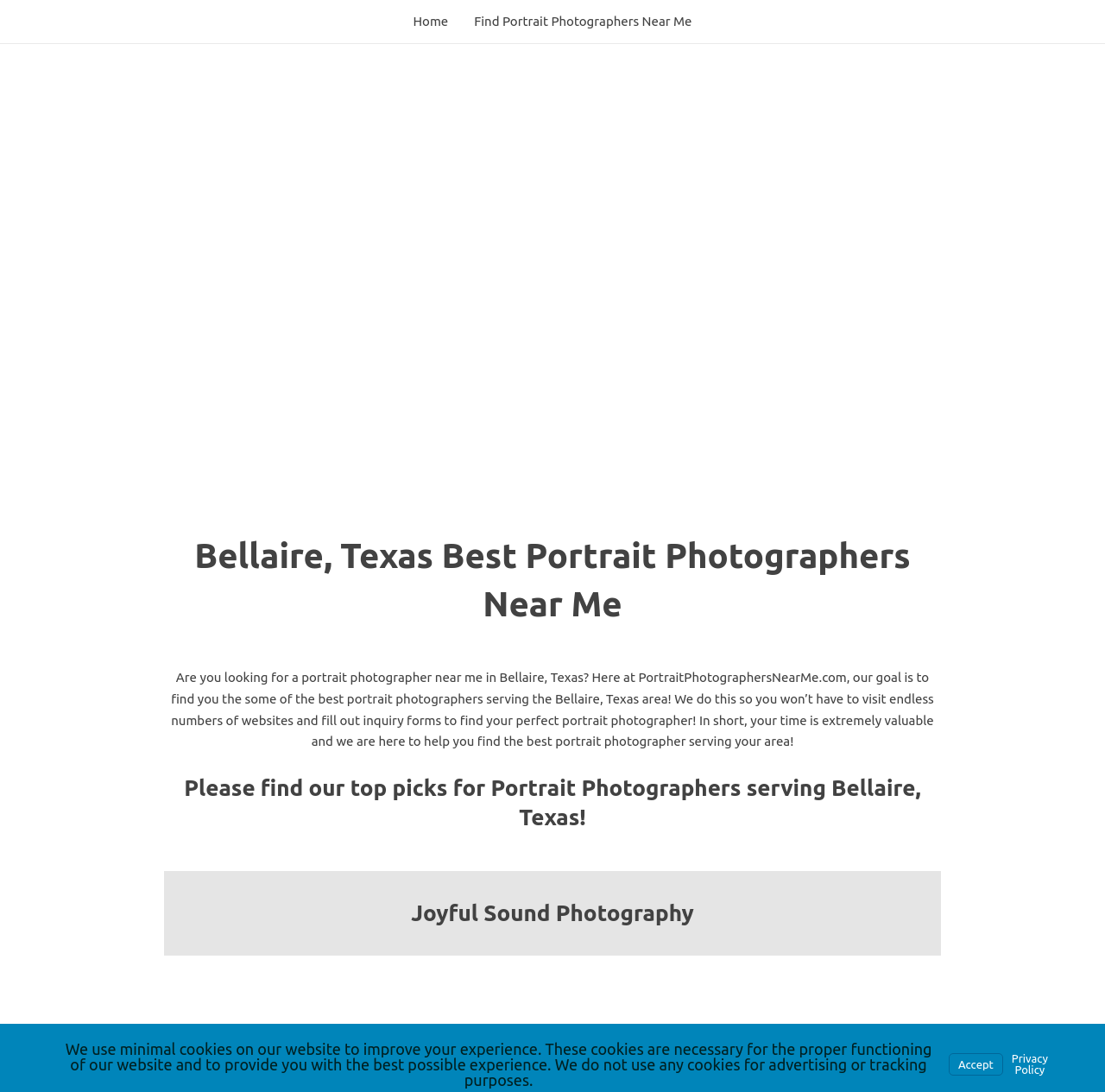What is the goal of PortraitPhotographersNearMe.com?
Please give a detailed answer to the question using the information shown in the image.

According to the webpage, the goal of PortraitPhotographersNearMe.com is to find the best portrait photographers serving the Bellaire, Texas area, so users won't have to visit multiple websites and fill out inquiry forms.